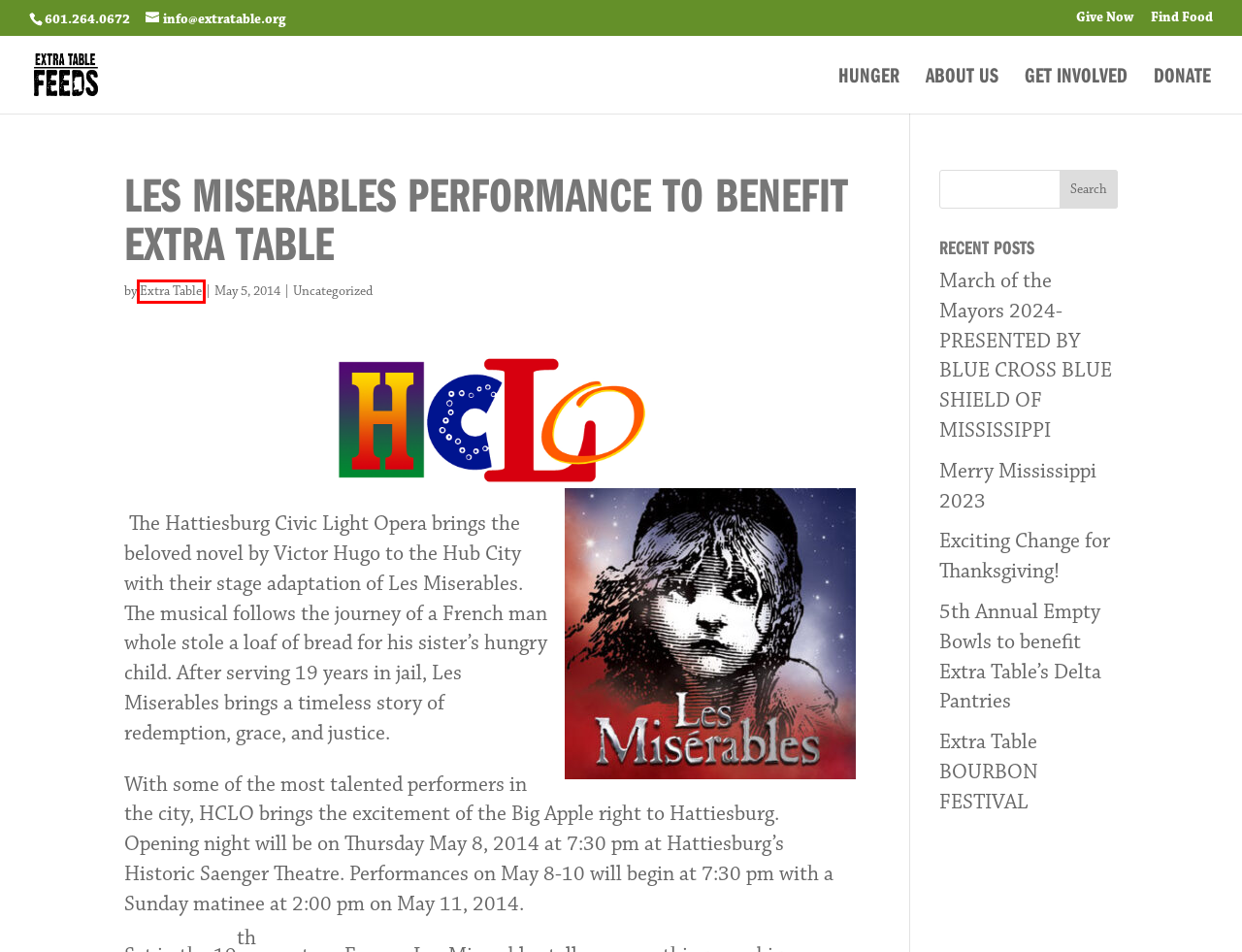Assess the screenshot of a webpage with a red bounding box and determine which webpage description most accurately matches the new page after clicking the element within the red box. Here are the options:
A. Extra Table - Extra Table Donation
B. Extra Table, Author at Extra Table
C. Exciting Change for Thanksgiving! ⋆ Extra Table
D. Extra Table | Neighbors Feeding Neighbors
E. Uncategorized Archives ⋆ Extra Table
F. Extra Table BOURBON FESTIVAL ⋆ Extra Table
G. Get Involved ⋆ Extra Table
H. Merry Mississippi 2023 ⋆ Extra Table

B